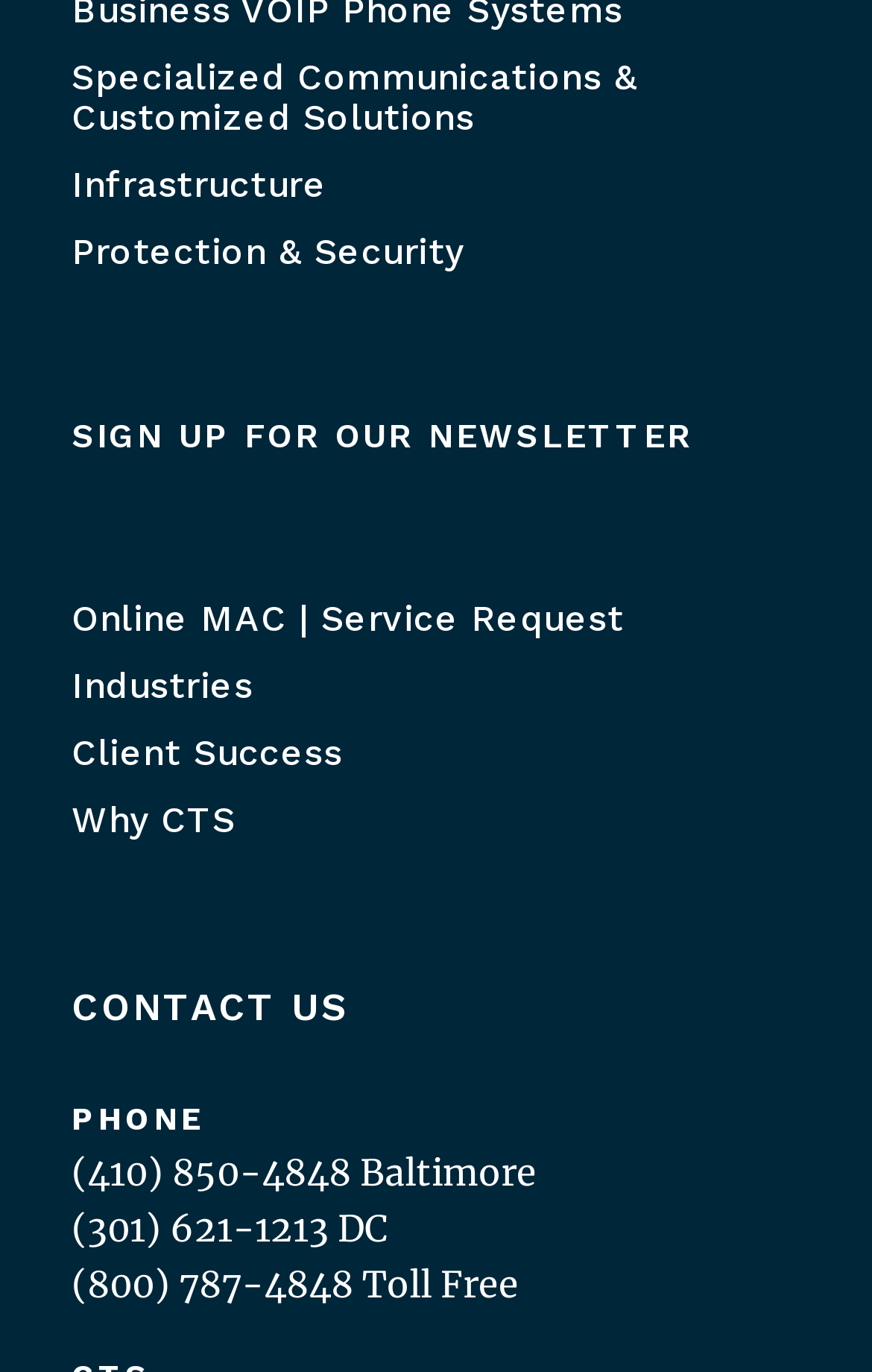Highlight the bounding box of the UI element that corresponds to this description: "Infrastructure".

[0.082, 0.119, 0.374, 0.15]